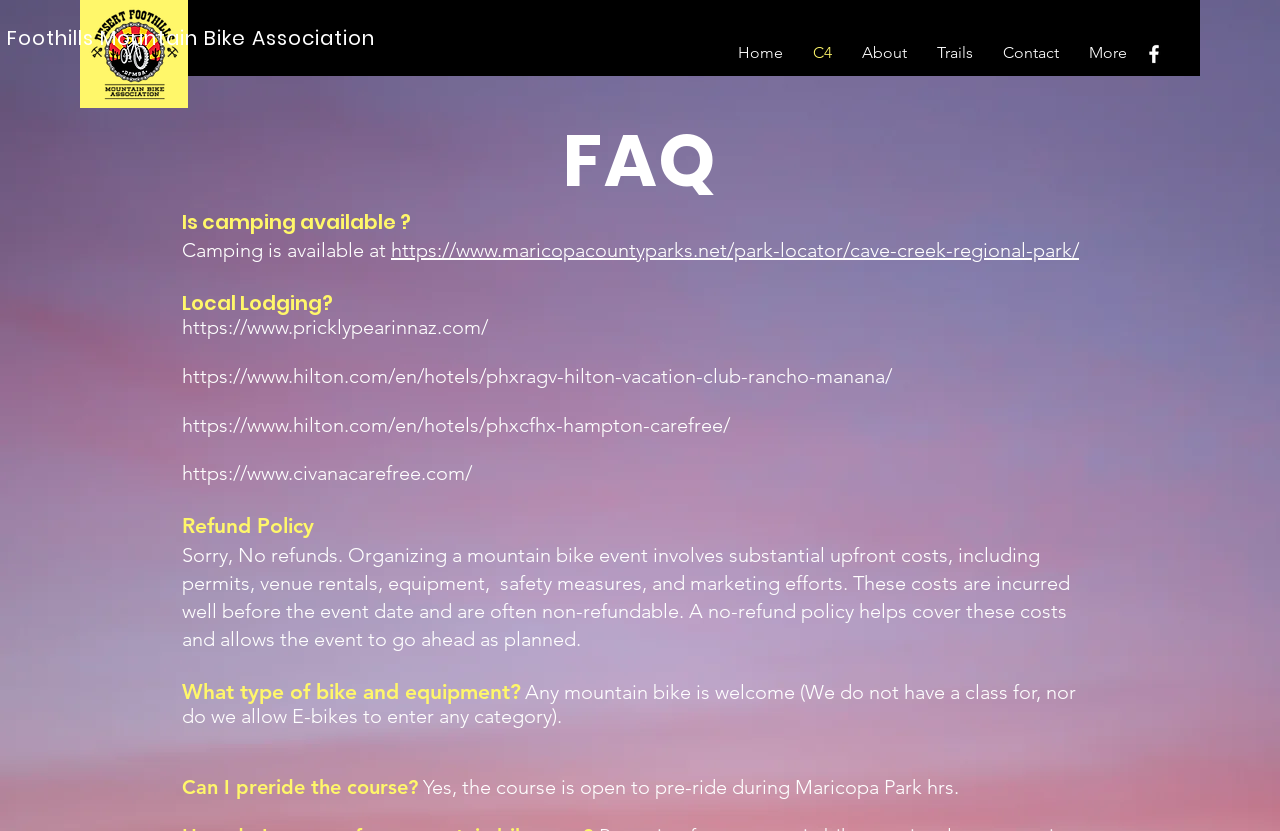What is the logo image filename?
Please look at the screenshot and answer using one word or phrase.

logo_2015_150_xpar.png